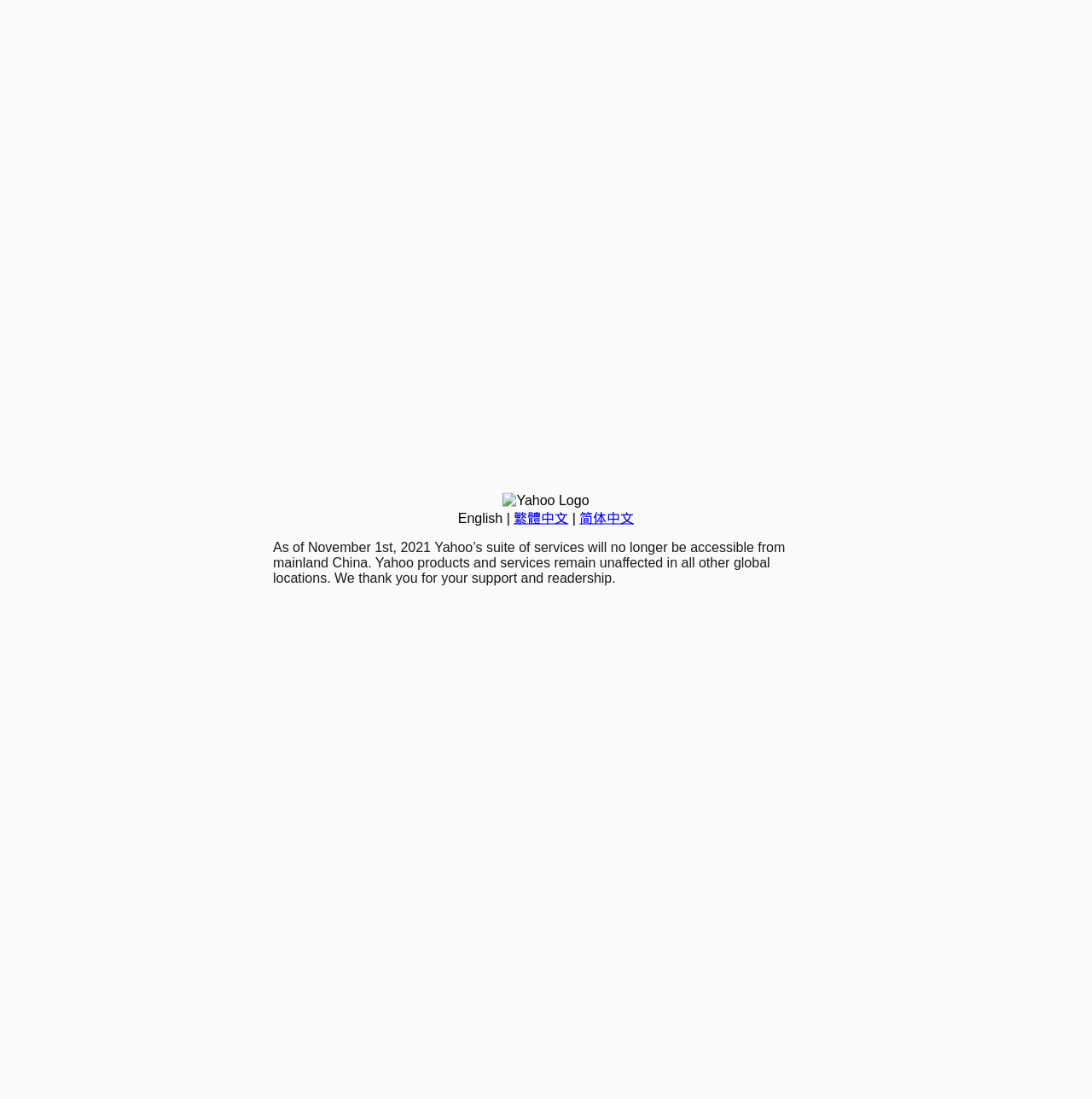Please locate the UI element described by "繁體中文" and provide its bounding box coordinates.

[0.47, 0.465, 0.52, 0.478]